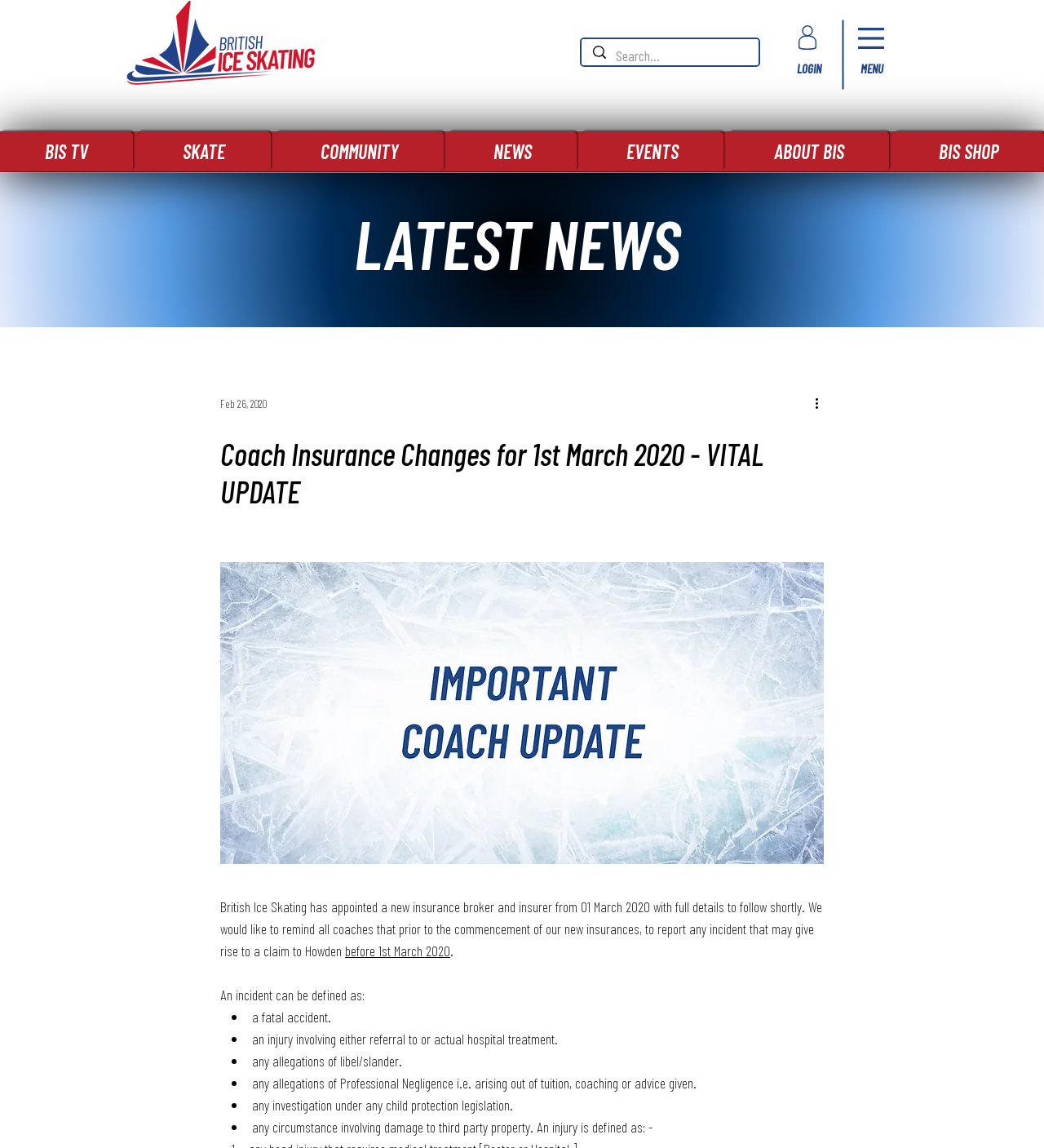Locate the bounding box coordinates of the clickable area needed to fulfill the instruction: "Open the menu".

[0.824, 0.053, 0.846, 0.066]